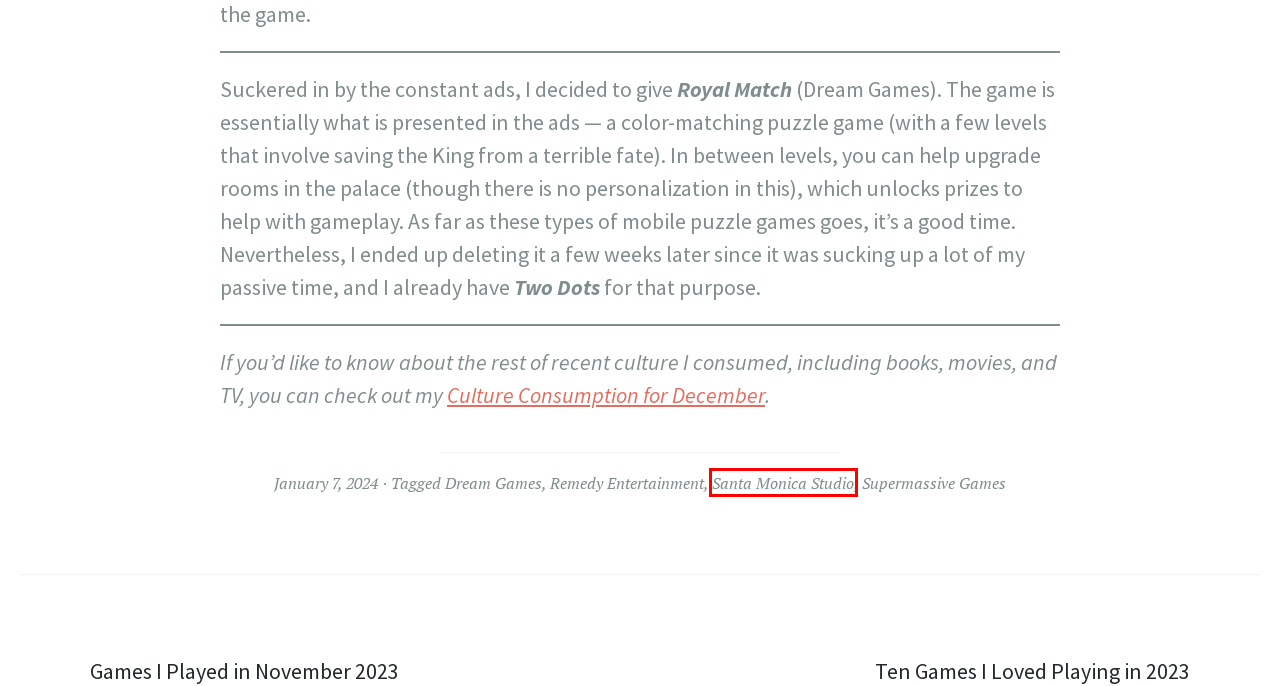A screenshot of a webpage is provided, featuring a red bounding box around a specific UI element. Identify the webpage description that most accurately reflects the new webpage after interacting with the selected element. Here are the candidates:
A. Contact - Andrea Blythe
B. Remedy Entertainment - Andrea Blythe
C. Supermassive Games - Andrea Blythe
D. Dream Games - Andrea Blythe
E. Samples - Andrea Blythe
F. Santa Monica Studio - Andrea Blythe
G. Culture Consumption: December 2023 - Andrea Blythe
H. - Andrea Blythe

F